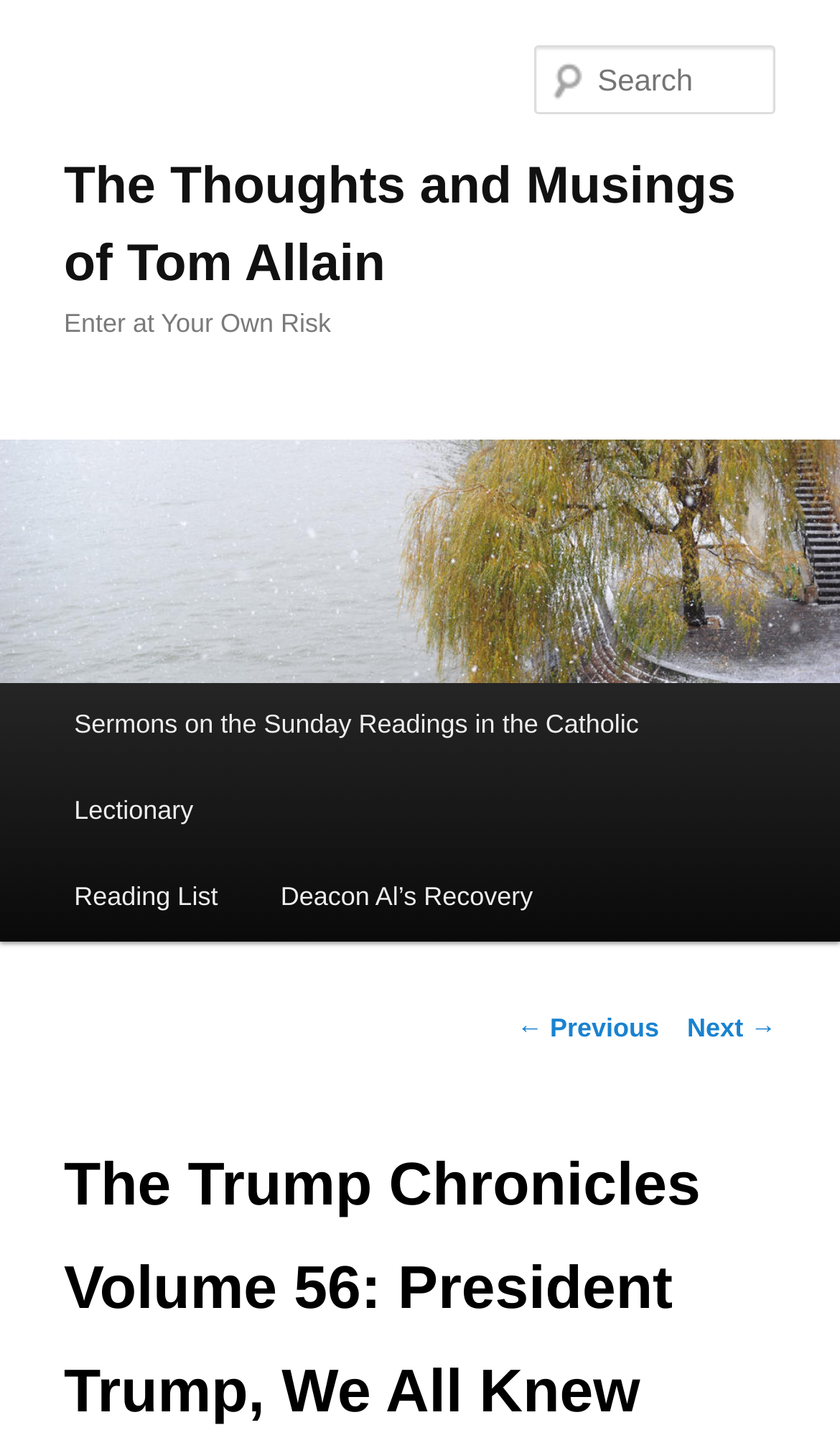Use the information in the screenshot to answer the question comprehensively: What is the name of the blog?

I determined the answer by looking at the heading element with the text 'The Thoughts and Musings of Tom Allain' which is located at the top of the webpage, indicating that it is the title of the blog.